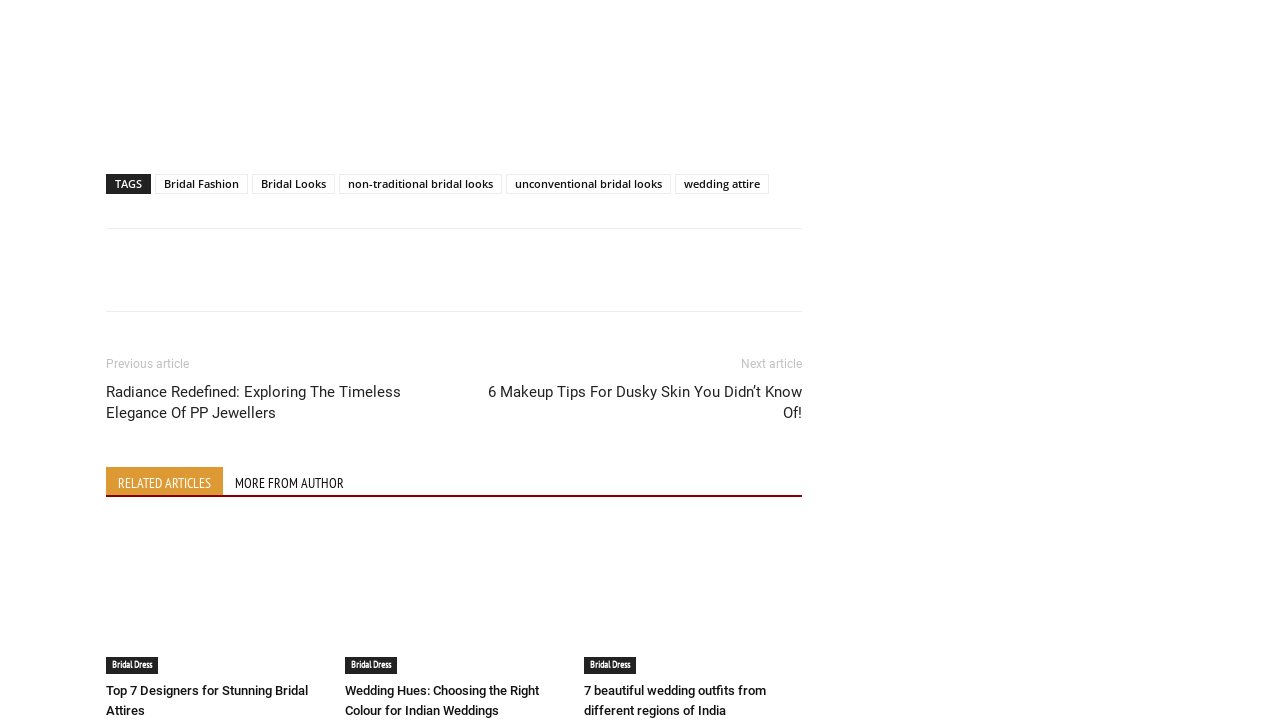What is the title of the first related article?
Refer to the image and provide a one-word or short phrase answer.

Radiance Redefined